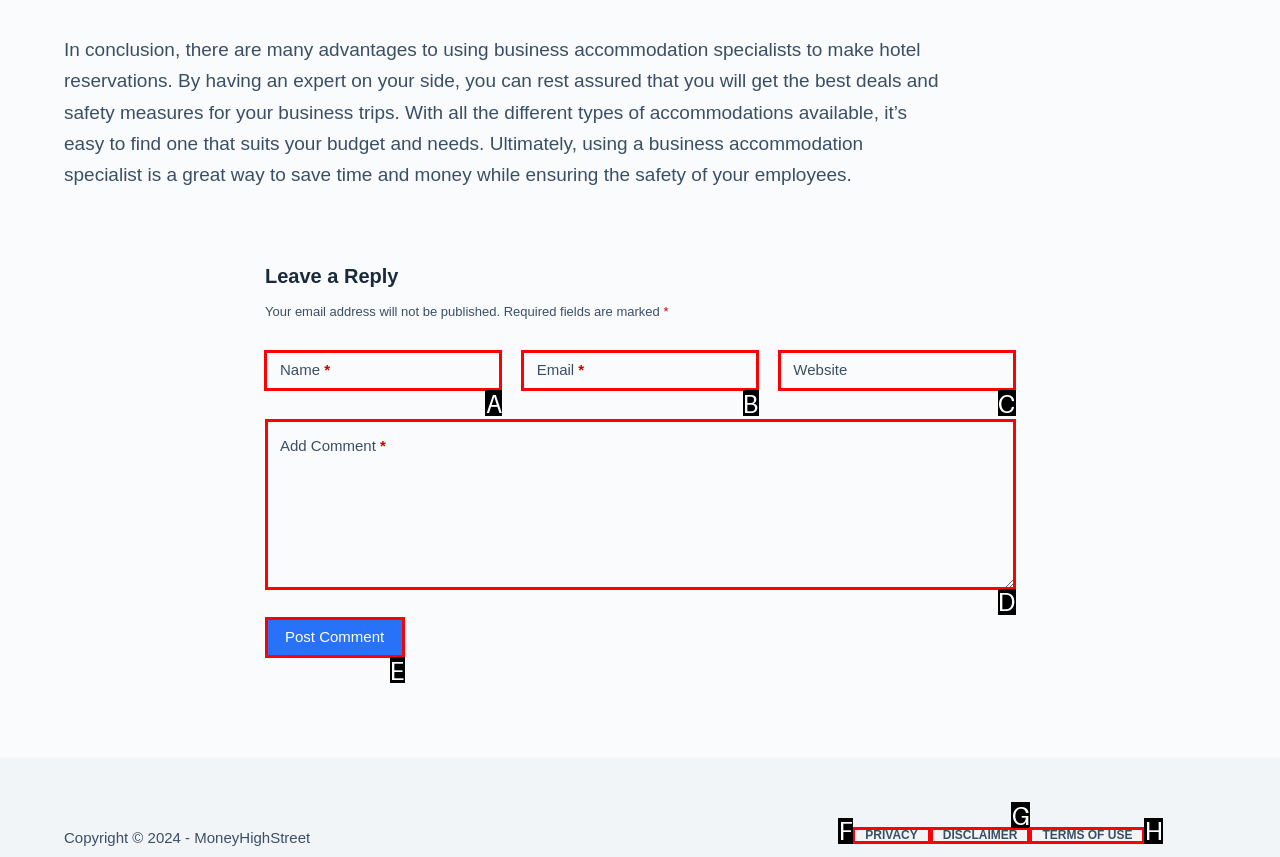Determine which HTML element I should select to execute the task: Enter your name
Reply with the corresponding option's letter from the given choices directly.

A